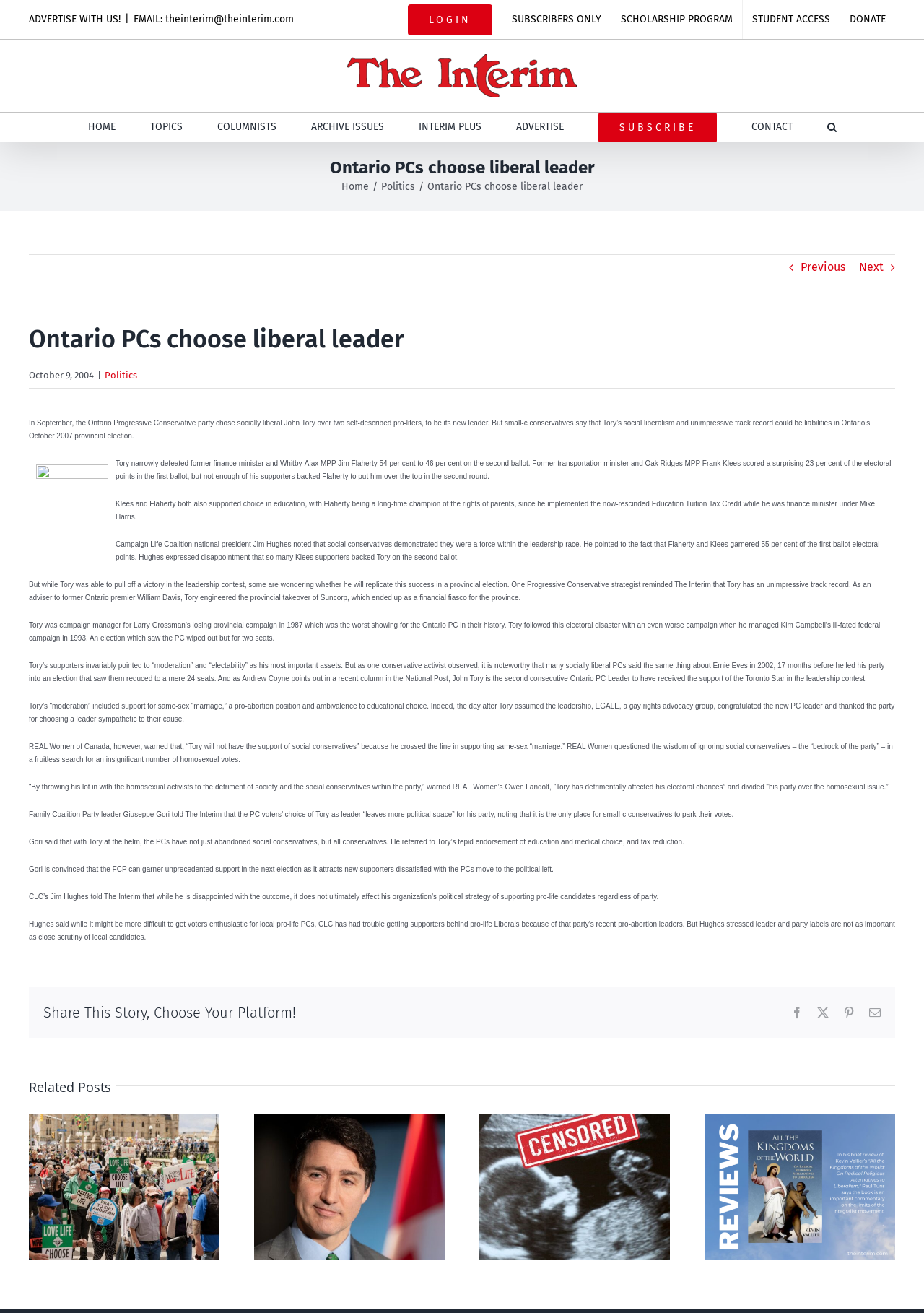What is the name of the organization whose president is quoted in the article?
Please provide a single word or phrase as your answer based on the screenshot.

Campaign Life Coalition